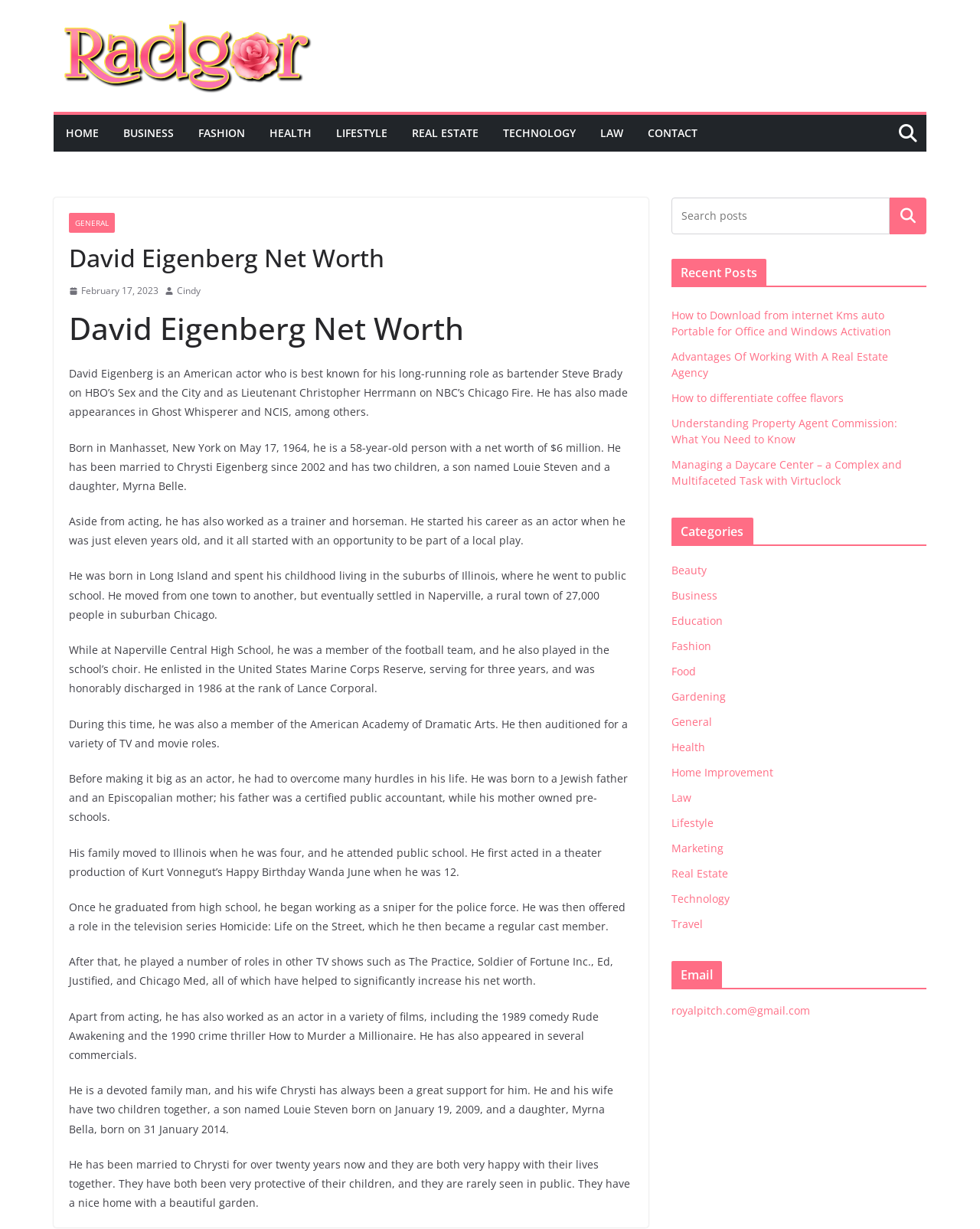What is the name of David Eigenberg's son?
Can you provide an in-depth and detailed response to the question?

The webpage mentions that David Eigenberg and his wife Chrysti have two children, a son named Louie Steven born on January 19, 2009, and a daughter, Myrna Bella, born on 31 January 2014.